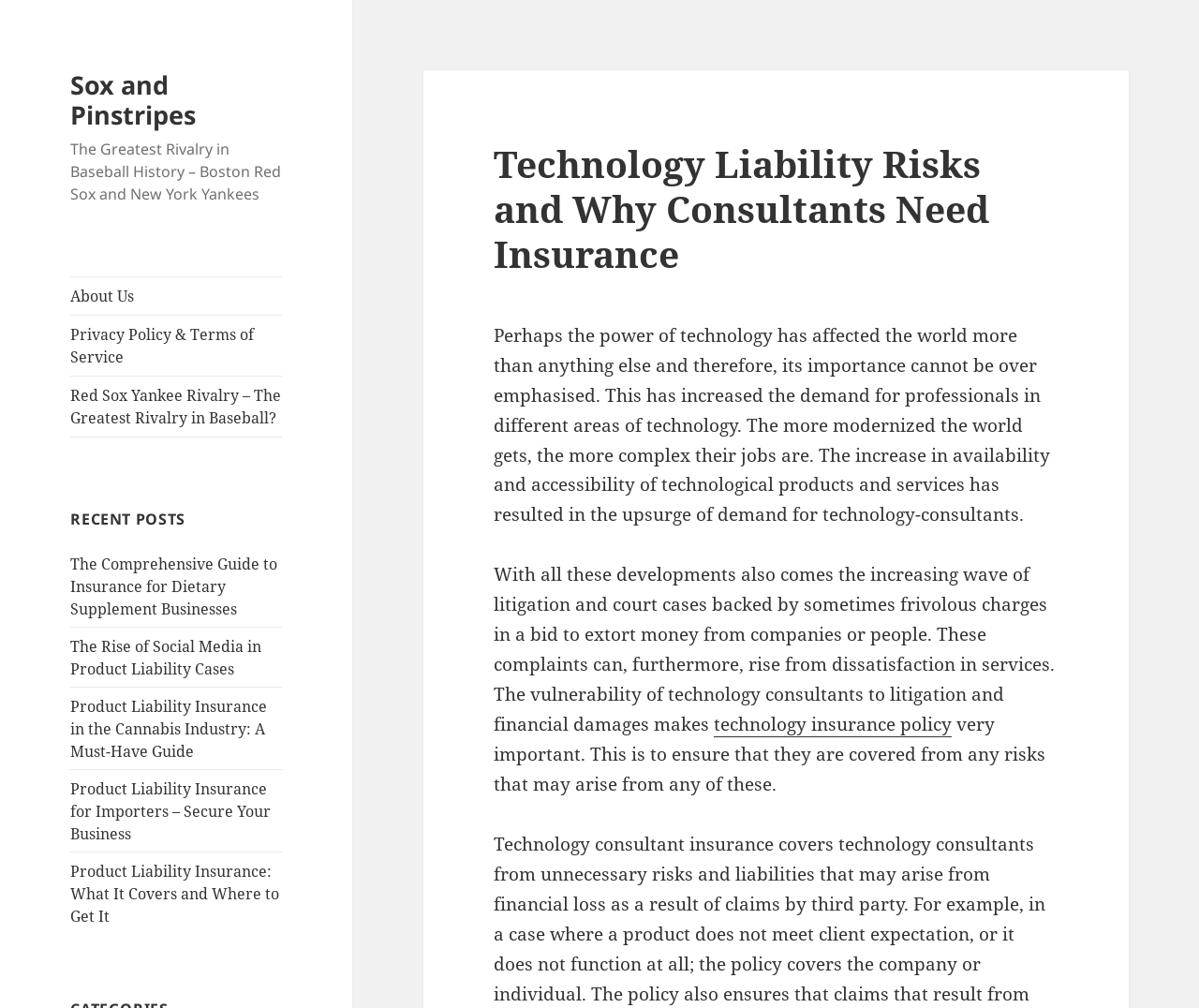Identify the bounding box coordinates for the element that needs to be clicked to fulfill this instruction: "Explore Website Design". Provide the coordinates in the format of four float numbers between 0 and 1: [left, top, right, bottom].

None